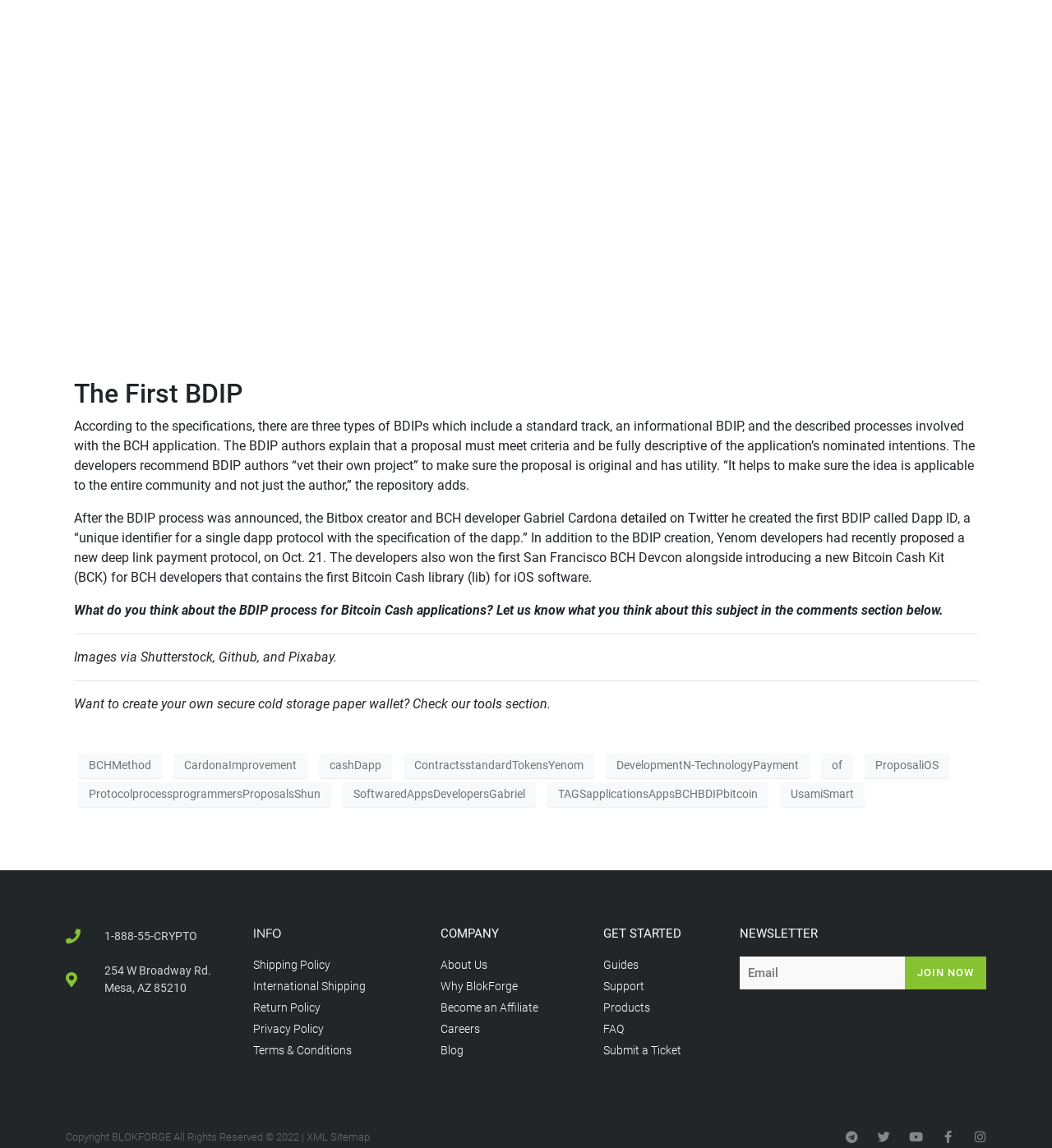Can you determine the bounding box coordinates of the area that needs to be clicked to fulfill the following instruction: "Read the article about the first BDIP"?

[0.07, 0.33, 0.93, 0.357]